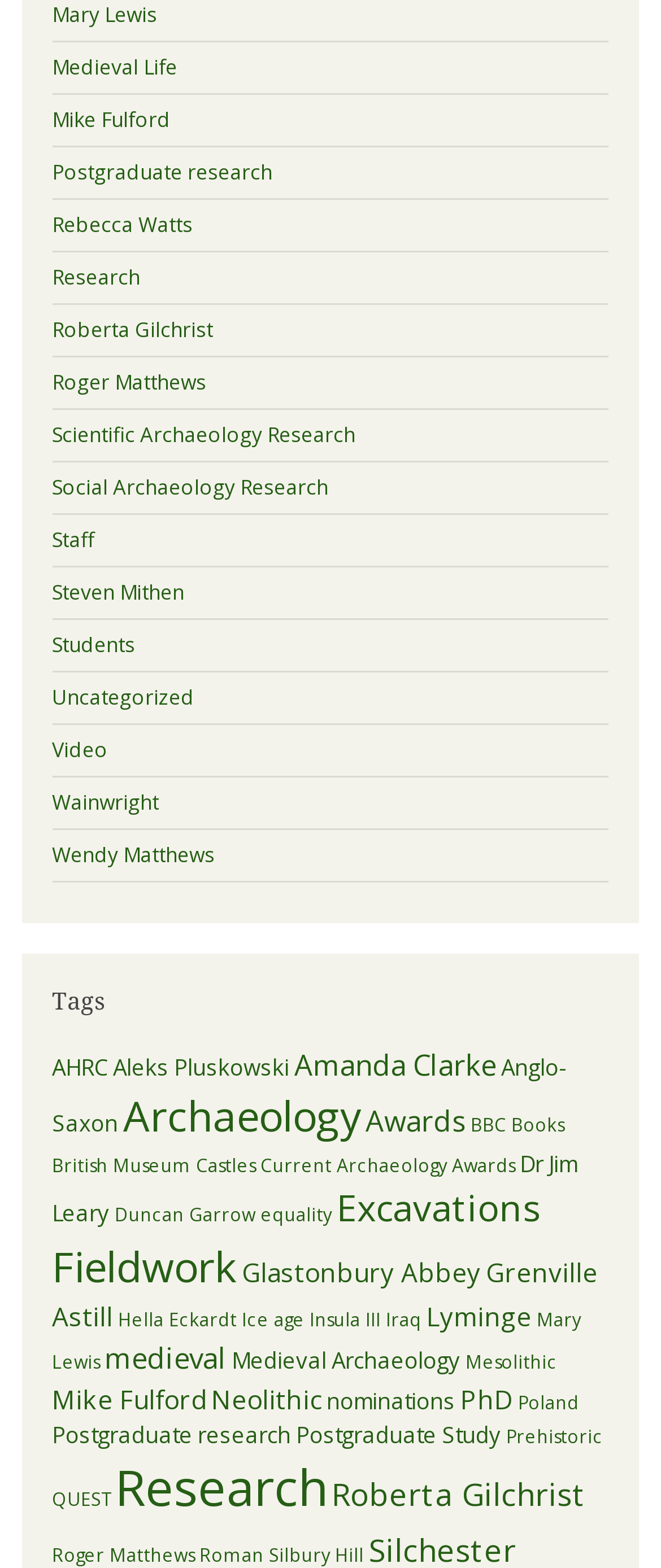What is the last link on the webpage?
Use the screenshot to answer the question with a single word or phrase.

Roman